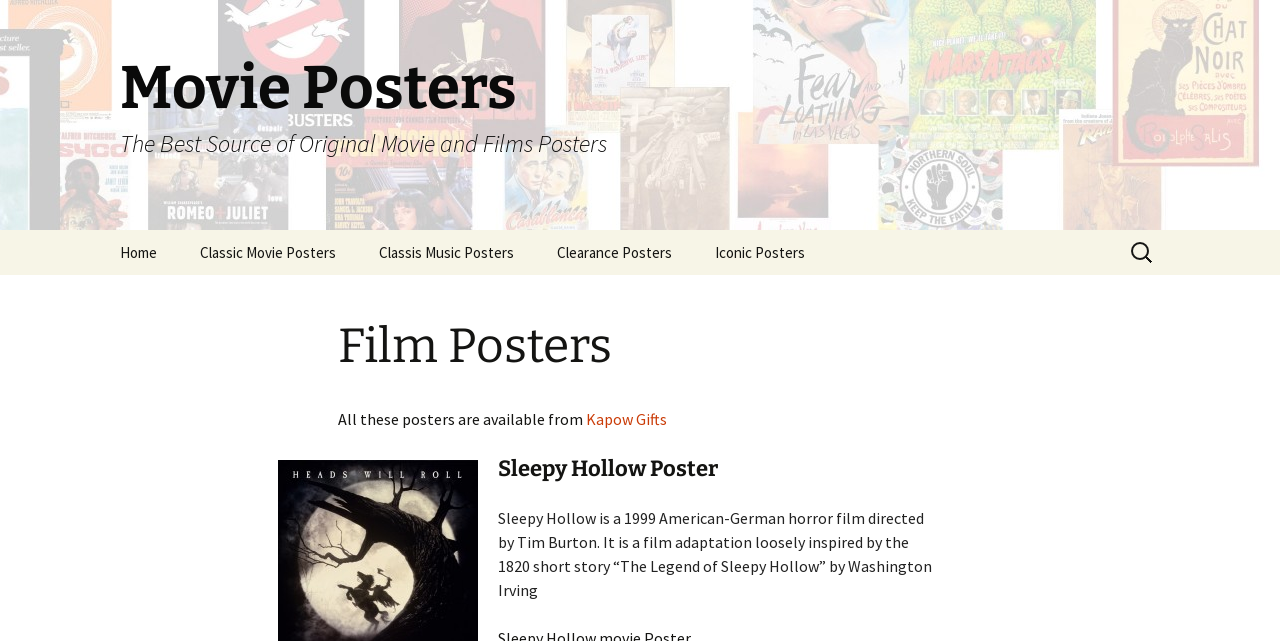Locate the bounding box coordinates of the element that needs to be clicked to carry out the instruction: "View Classic Movie Posters". The coordinates should be given as four float numbers ranging from 0 to 1, i.e., [left, top, right, bottom].

[0.141, 0.359, 0.278, 0.429]